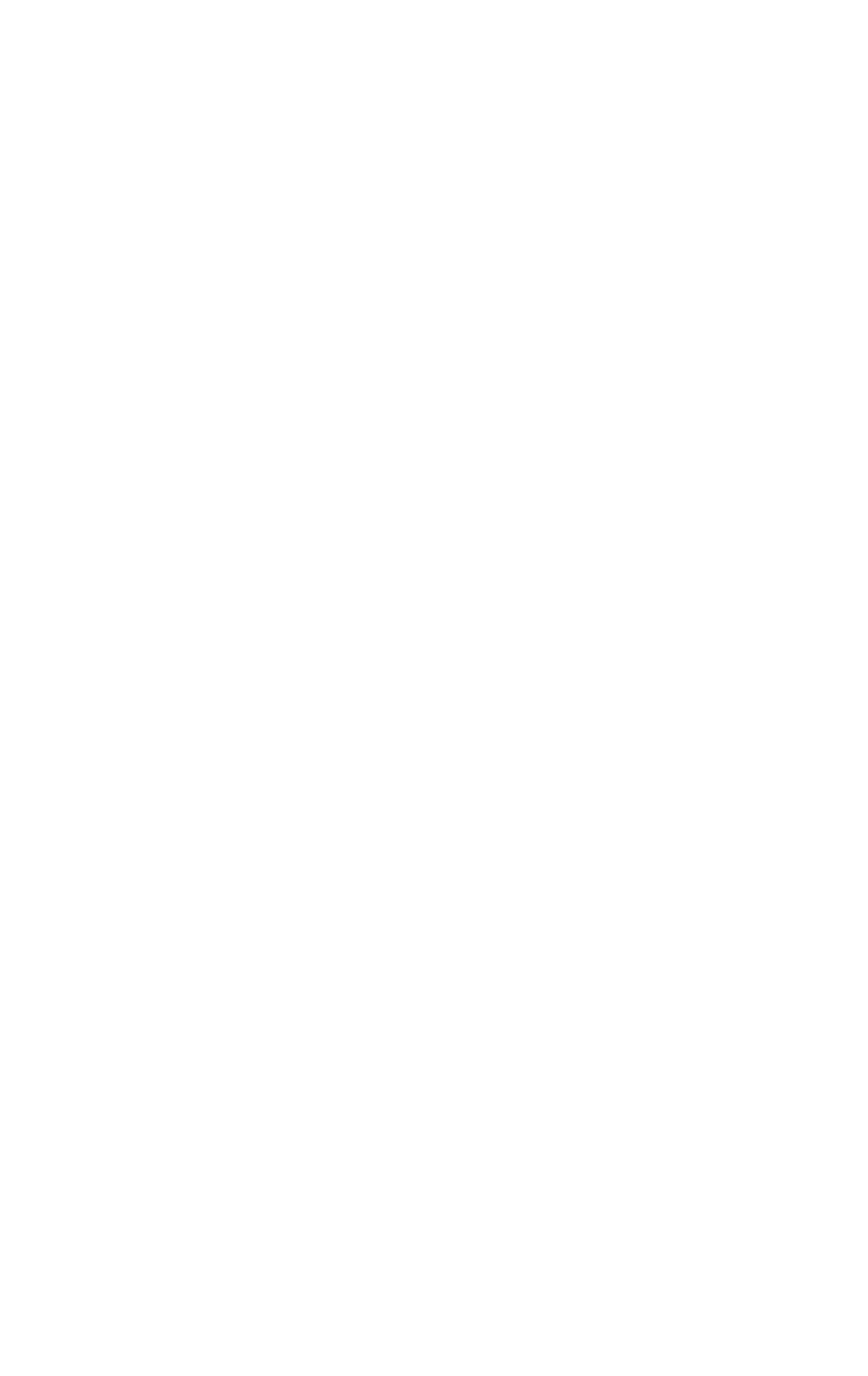Could you indicate the bounding box coordinates of the region to click in order to complete this instruction: "Click on the 'Challenge Jet Charter' link".

[0.244, 0.243, 0.756, 0.331]